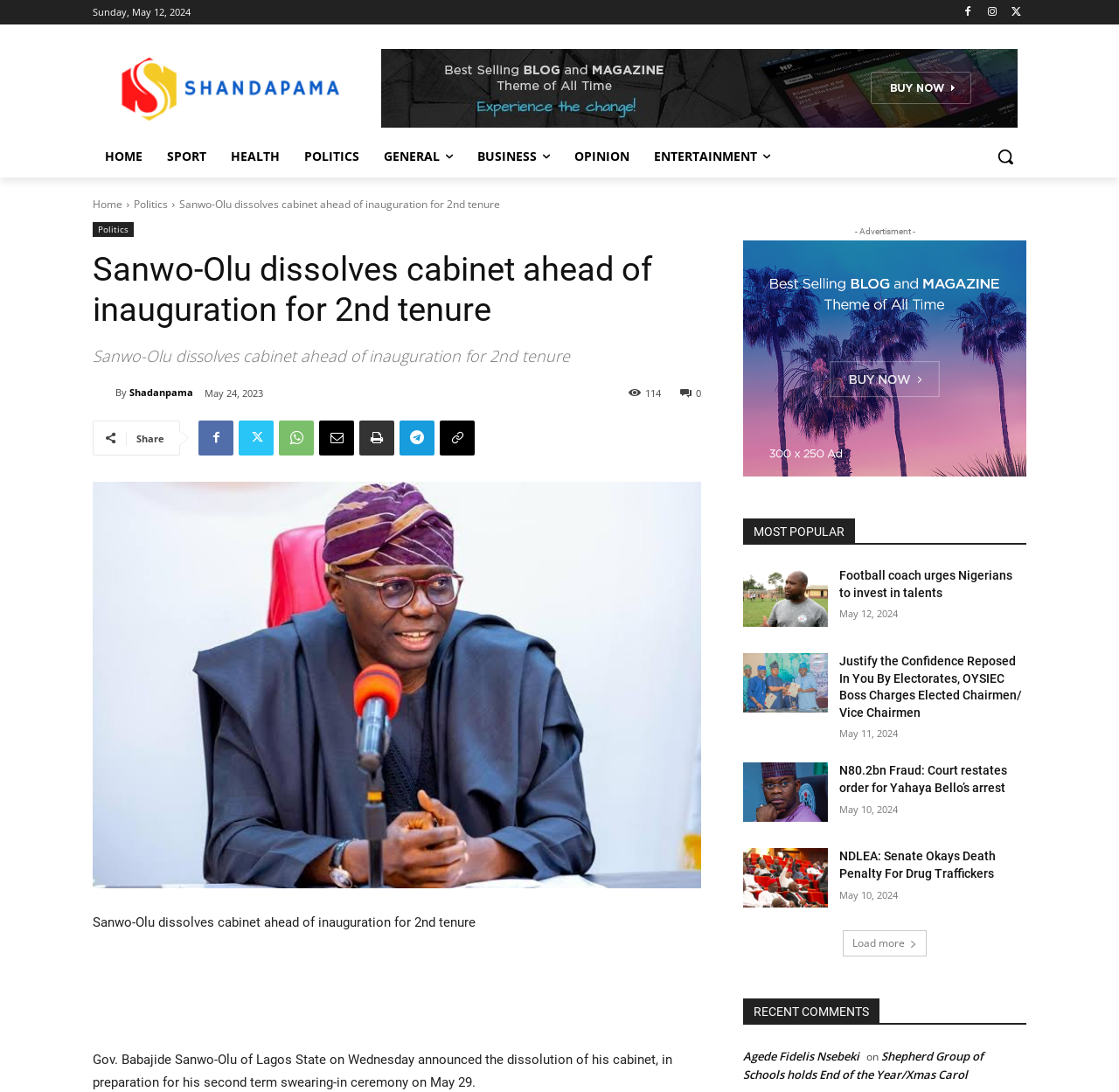What is the logo of the website?
Please provide a comprehensive answer to the question based on the webpage screenshot.

I found the logo by looking at the top left corner of the webpage, where I saw an image element with the description 'Logo' and a link element with the text 'Shadanpama'.